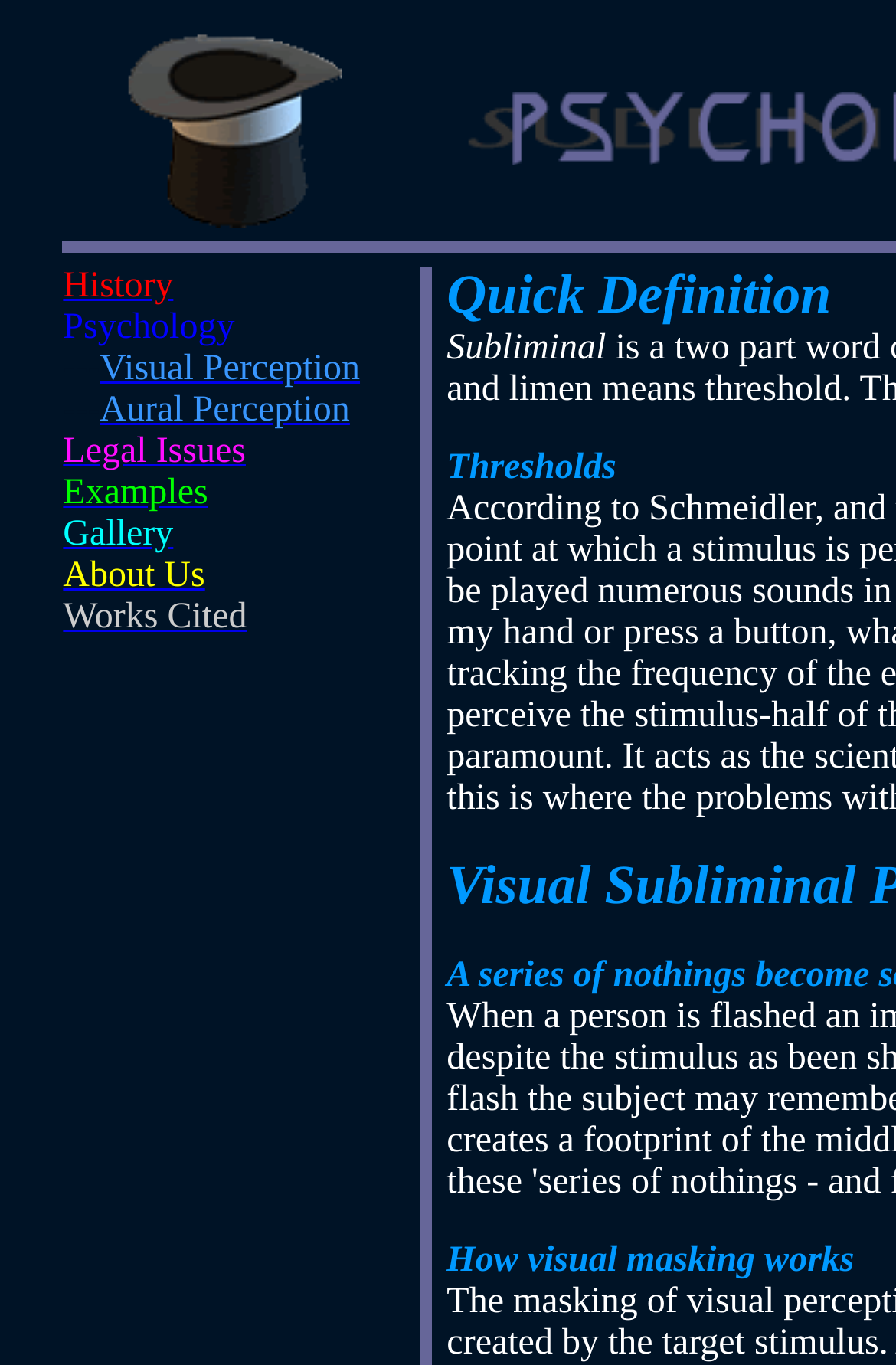Locate the bounding box coordinates of the item that should be clicked to fulfill the instruction: "go to About Us".

[0.07, 0.407, 0.229, 0.436]